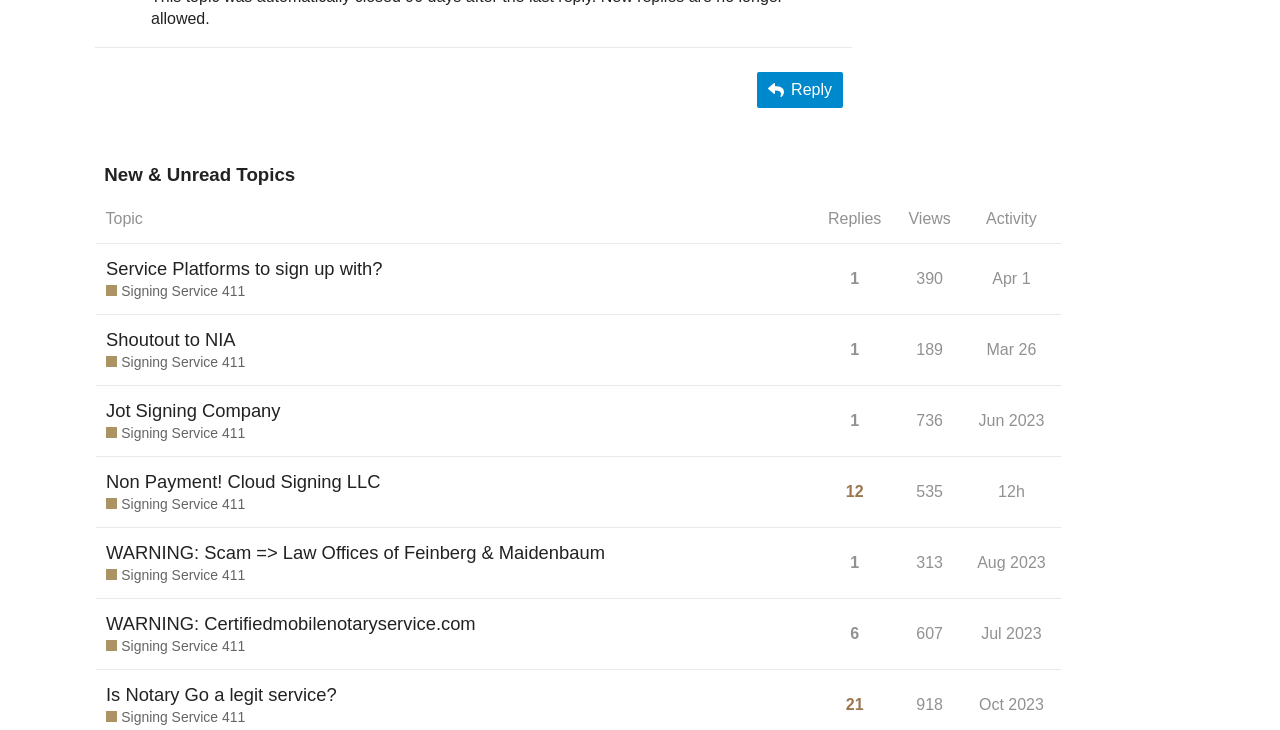Please specify the bounding box coordinates of the clickable region to carry out the following instruction: "Read the warning about Certifiedmobilenotaryservice.com". The coordinates should be four float numbers between 0 and 1, in the format [left, top, right, bottom].

[0.075, 0.819, 0.638, 0.917]